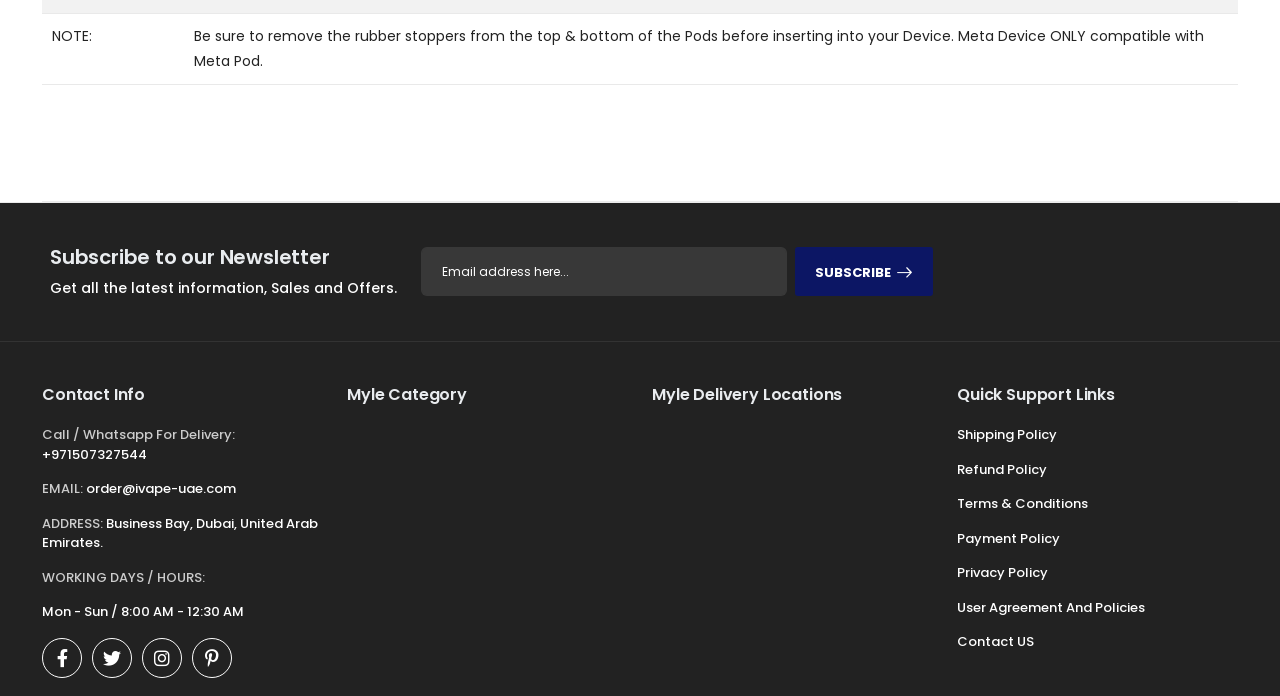Refer to the image and provide an in-depth answer to the question: 
What are the working days and hours of the company?

The working days and hours of the company can be found in the 'Contact Info' section, where it is listed as 'WORKING DAYS / HOURS: Mon - Sun / 8:00 AM - 12:30 AM'.